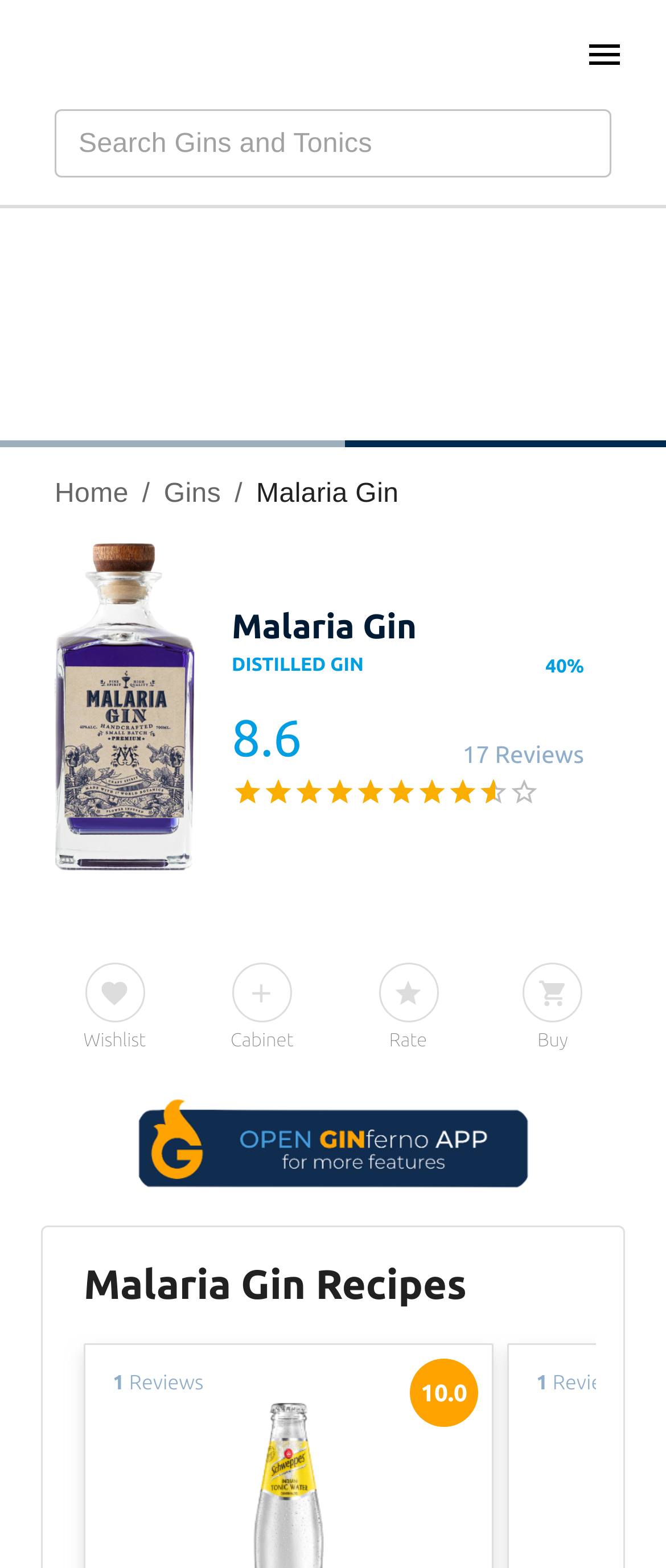Find the bounding box coordinates of the clickable area that will achieve the following instruction: "Add to Wishlist".

[0.127, 0.614, 0.217, 0.652]